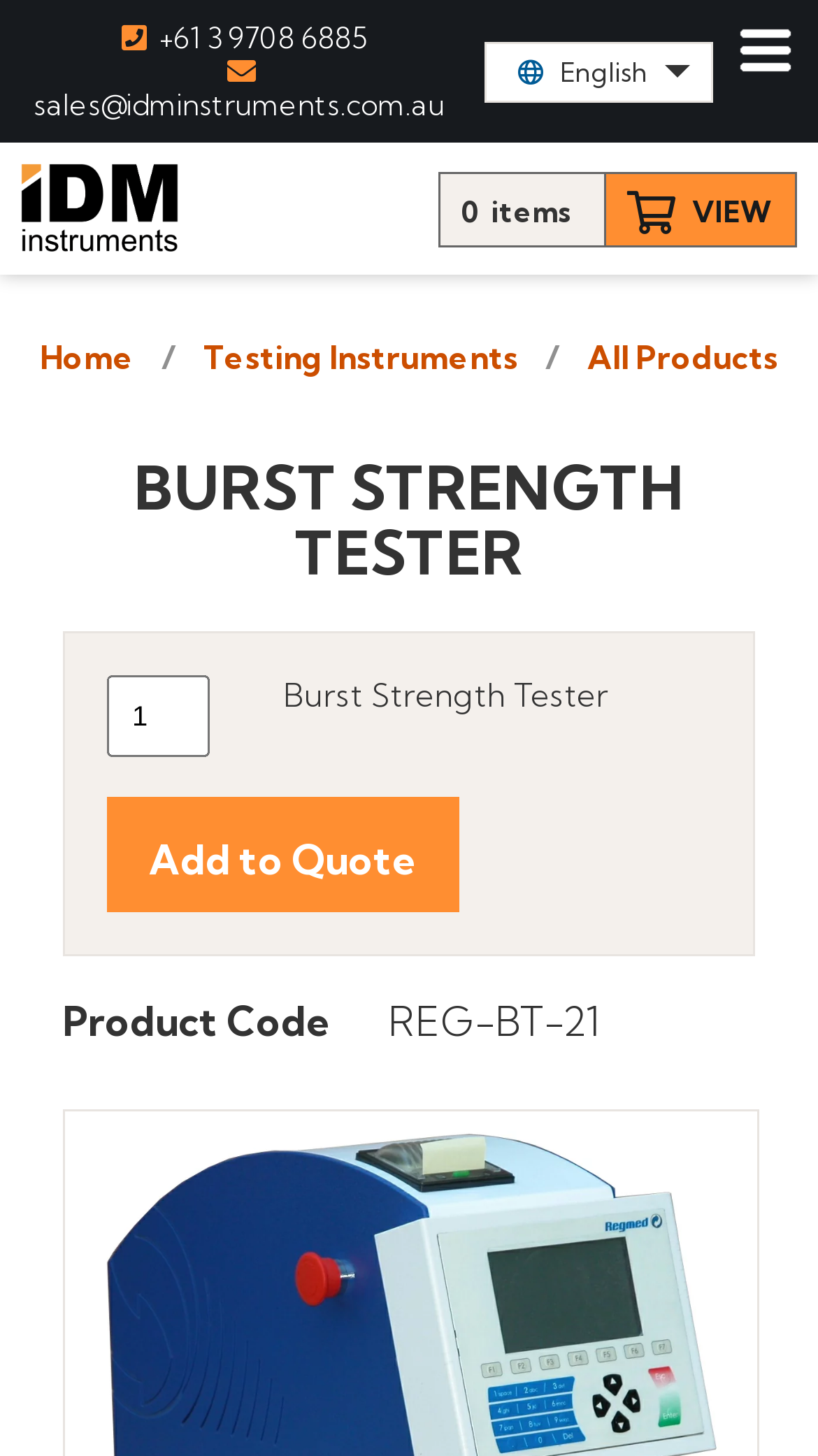Elaborate on the webpage's design and content in a detailed caption.

The webpage is about a Burst Strength Tester product from IDM Instruments. At the top, there is a main menu link on the right side, and a header section that spans the entire width of the page. Within the header, there are several elements, including a phone number link with a font emphasis, an email address link, a language selection dropdown, and the IDM Instruments logo, which is an image.

Below the header, there is a navigation section with links to "Home", "Testing Instruments", and "All Products". On the right side of this section, there is a "VIEW QUOTE" button.

The main content of the page is a product description section, which starts with a heading that reads "BURST STRENGTH TESTER". Below the heading, there is a table with a single row and two columns. The first column contains a textbox with the number "1", and the second column contains the product name "Burst Strength Tester". 

Underneath the table, there is an "Add to Quote" button. Further down, there are two lines of text, with "Product Code" on the left and "REG-BT-21" on the right.